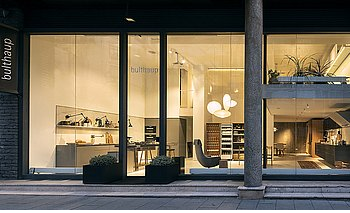Give a one-word or one-phrase response to the question:
What is the purpose of the showroom's lighting?

Accentuates sleek lines